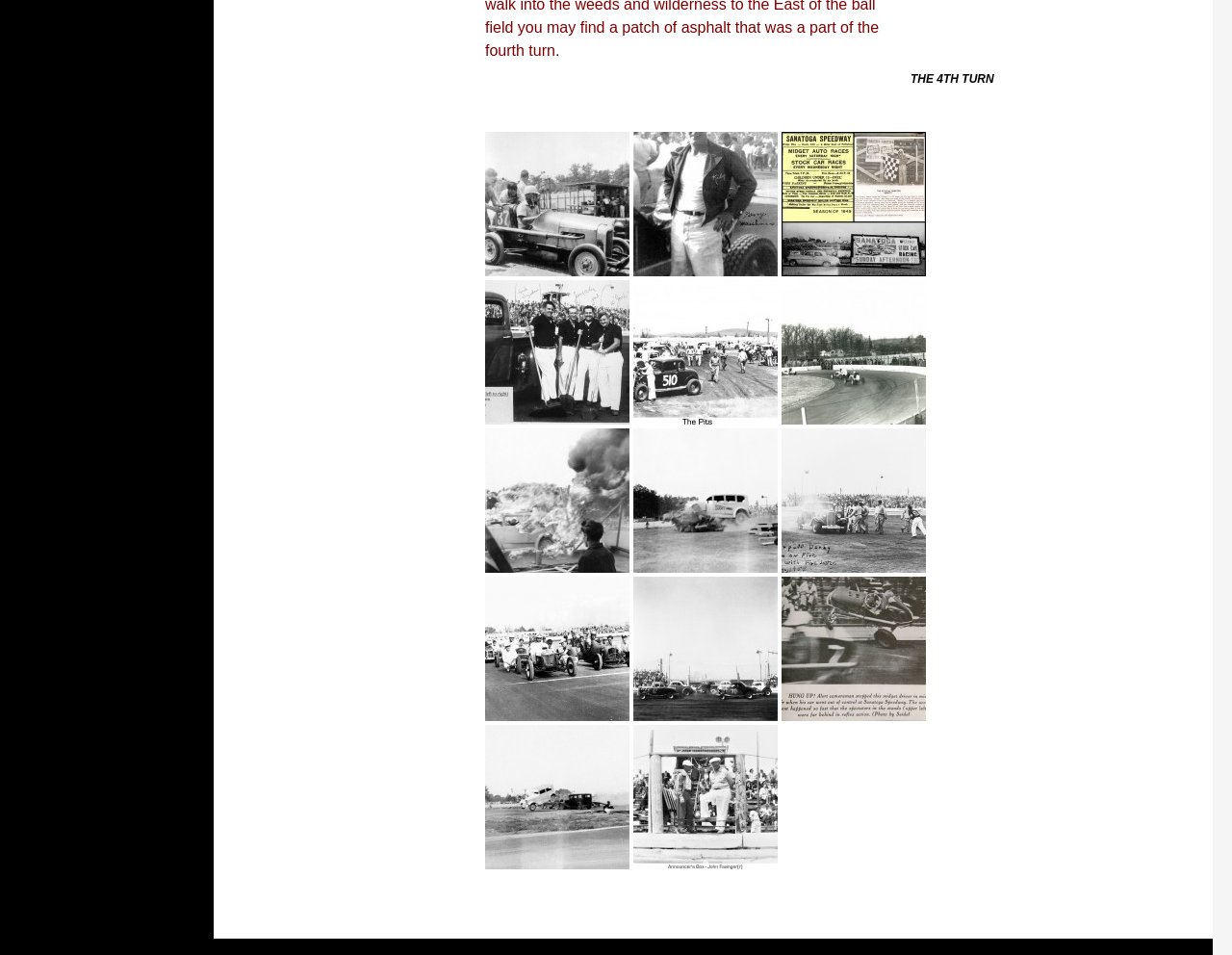Predict the bounding box coordinates of the UI element that matches this description: "alt="T-Bone Crash" aria-describedby="gallery-1-1765"". The coordinates should be in the format [left, top, right, bottom] with each value between 0 and 1.

[0.514, 0.514, 0.631, 0.531]